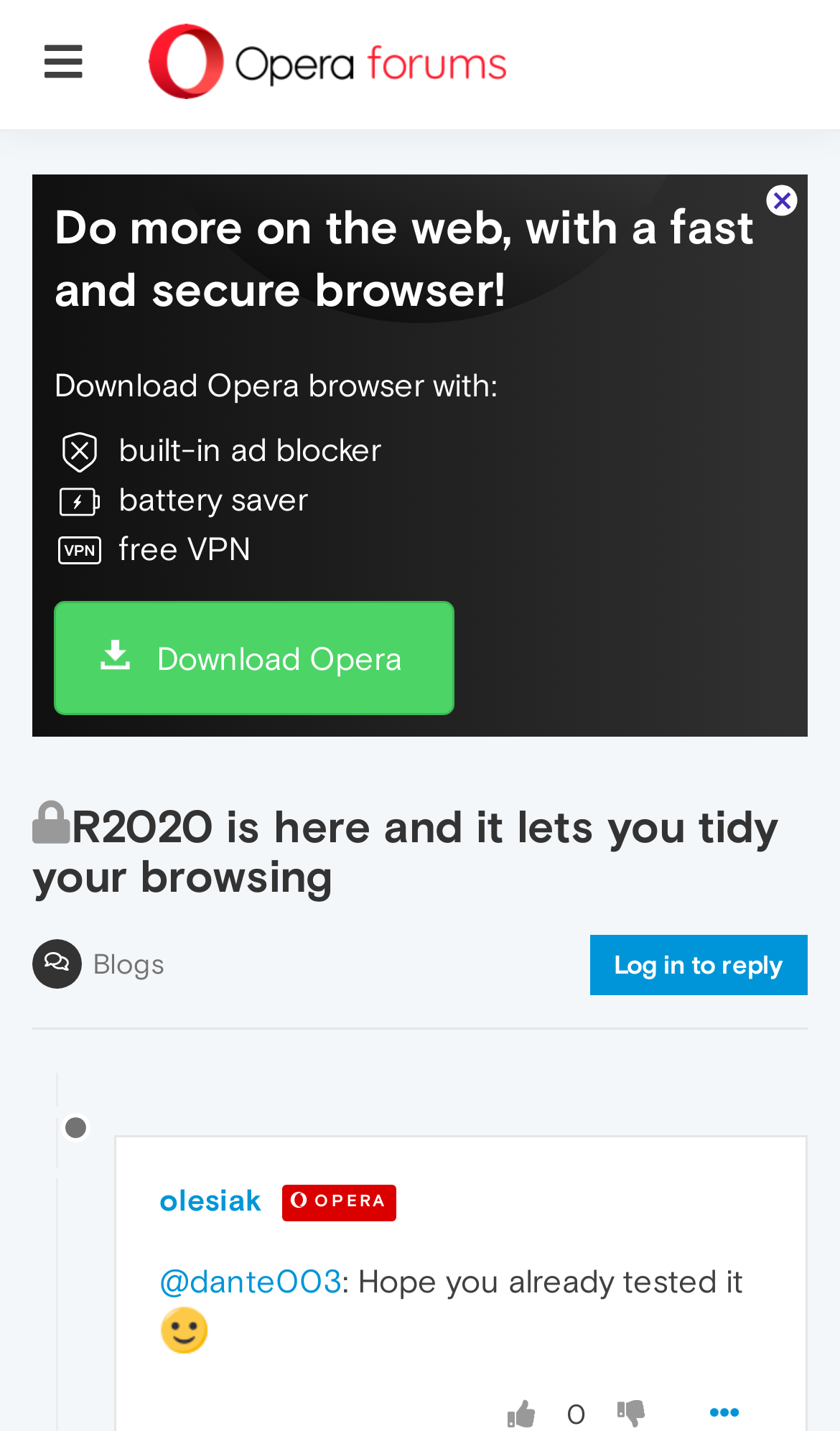Please give a short response to the question using one word or a phrase:
Who is the author of the first post?

kubalav